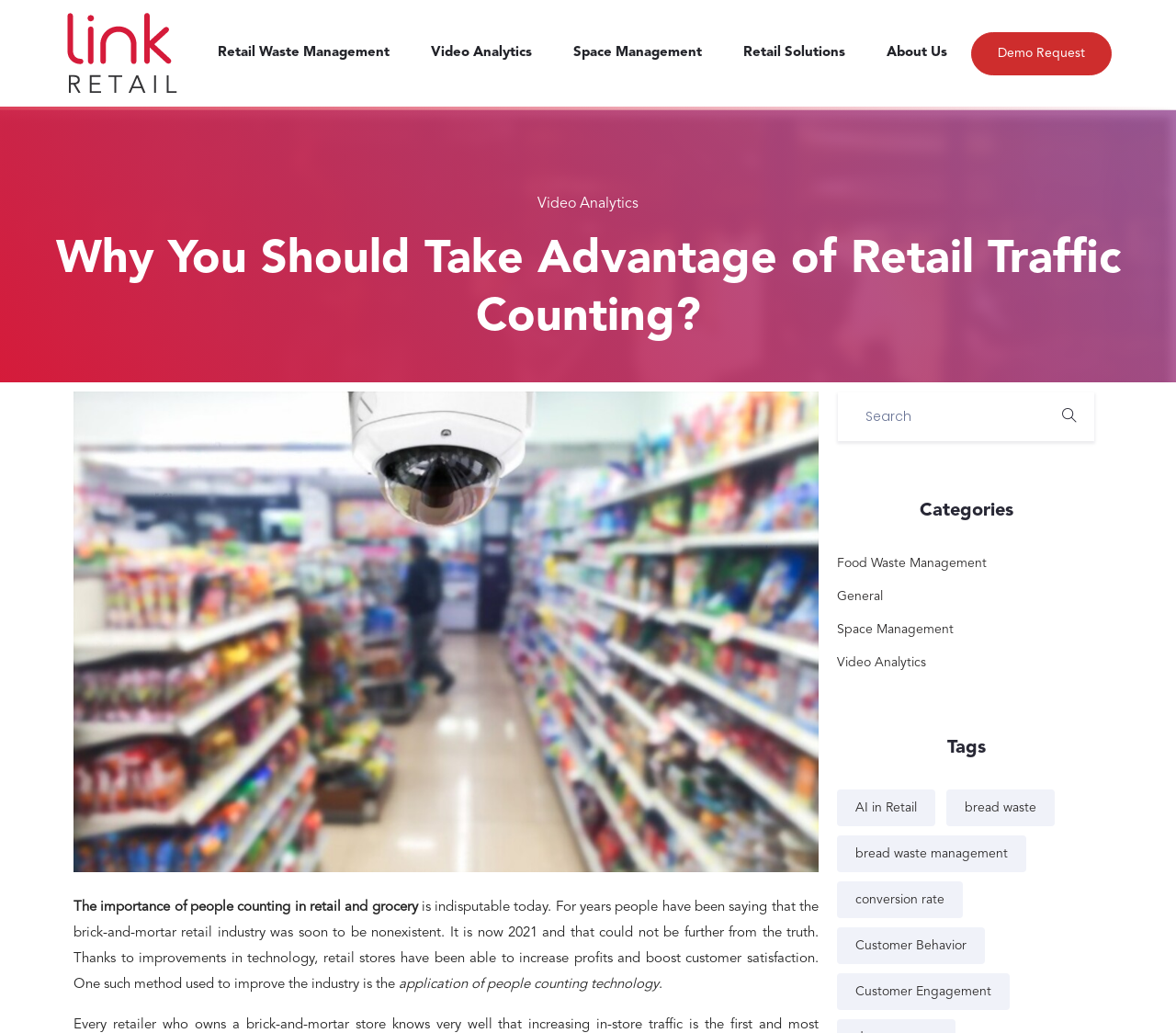Write a detailed summary of the webpage, including text, images, and layout.

The webpage is about the importance of people counting systems in retail and grocery industries. At the top, there are several links to related topics, including "Retail Waste Management", "Video Analytics", "Space Management", and "Retail Solutions". On the right side of these links, there is a "Demo Request" link.

Below these links, there is a heading "Video Analytics" followed by a link to the same topic. Next, there is a heading "Why You Should Take Advantage of Retail Traffic Counting?" which is followed by a large image related to people counting CCTV.

Below the image, there is a paragraph of text discussing the importance of people counting in retail and grocery industries, highlighting how technology has improved profits and customer satisfaction. The text also mentions the application of people counting technology.

On the right side of the text, there is a search box with a button next to it. Below the search box, there are headings "Categories" and "Tags" with links to related topics such as "Food Waste Management", "General", "Space Management", "Video Analytics", "AI in Retail", "bread waste", and others.

Overall, the webpage appears to be a blog or article about the benefits of people counting systems in retail and grocery industries, with links to related topics and a search function to explore further.